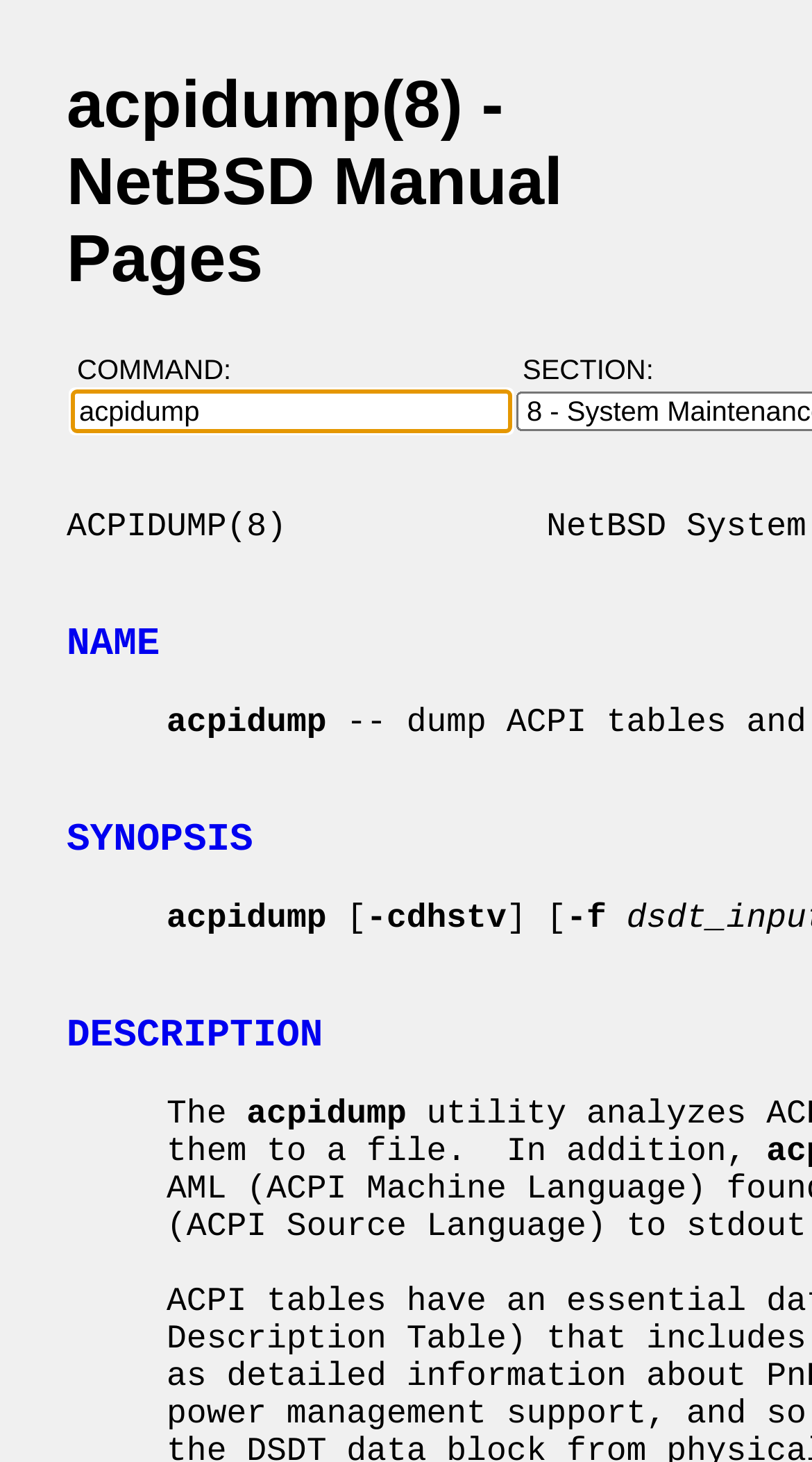Determine the bounding box for the UI element as described: "DESCRIPTION". The coordinates should be represented as four float numbers between 0 and 1, formatted as [left, top, right, bottom].

[0.082, 0.705, 0.399, 0.735]